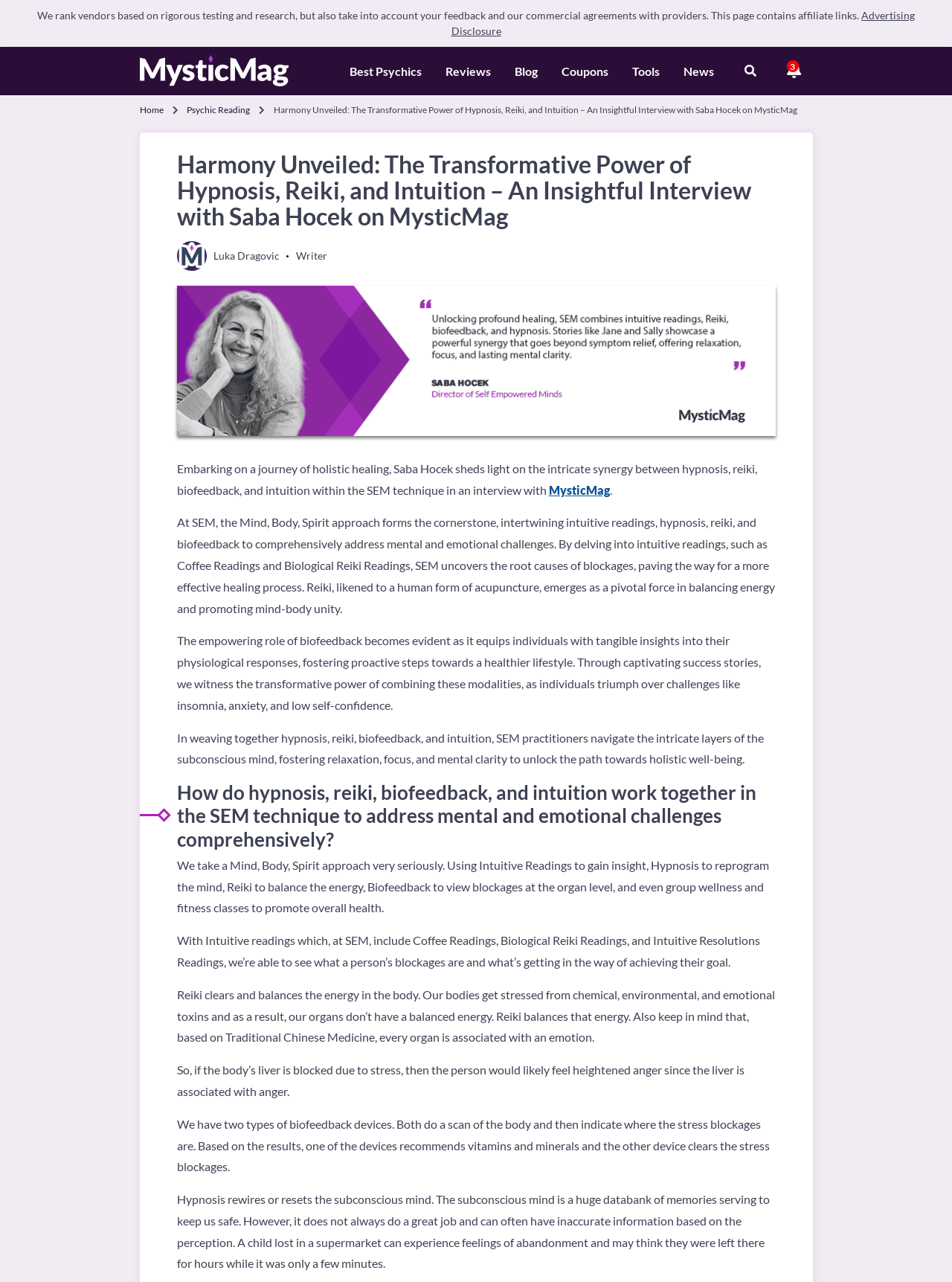Find the coordinates for the bounding box of the element with this description: "Reviews".

[0.463, 0.046, 0.52, 0.065]